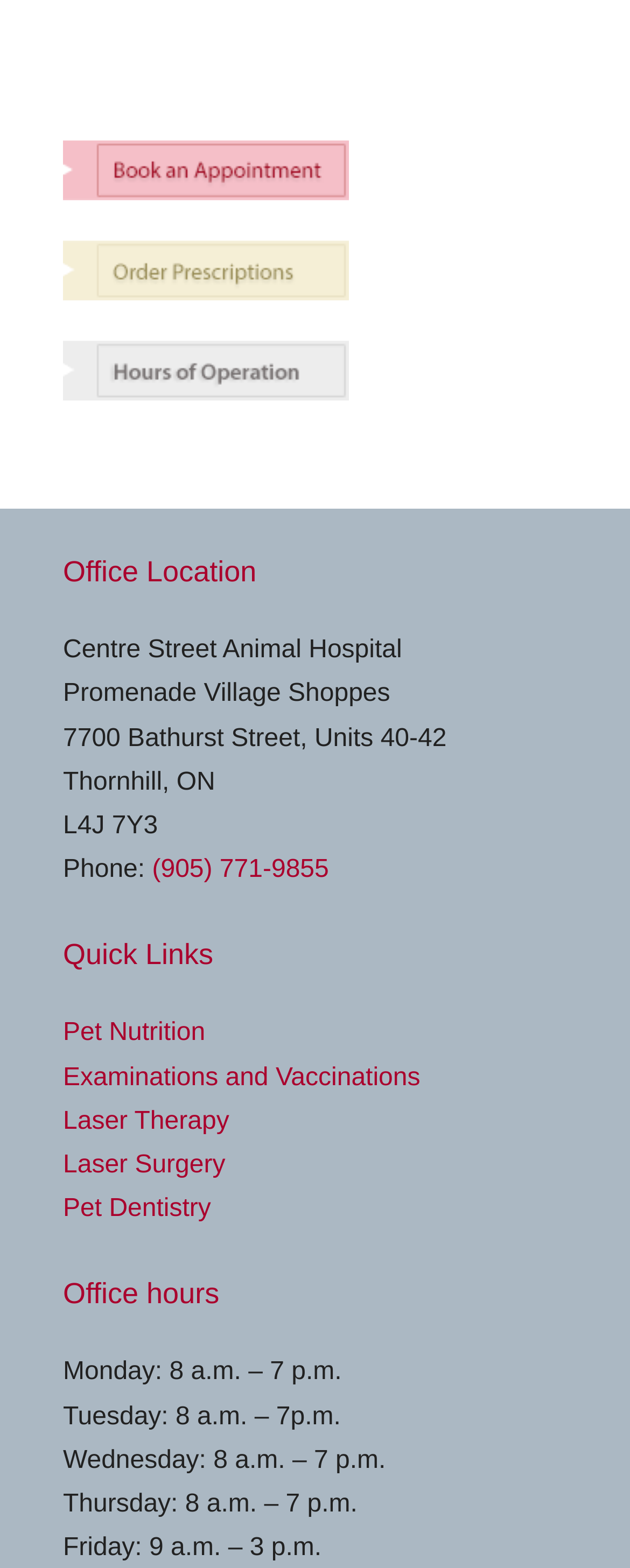What are the office hours on Friday?
Based on the image, answer the question with as much detail as possible.

The office hours on Friday can be found in the 'Office hours' section, where it is mentioned as 'Friday: 9 a.m. – 3 p.m.'.